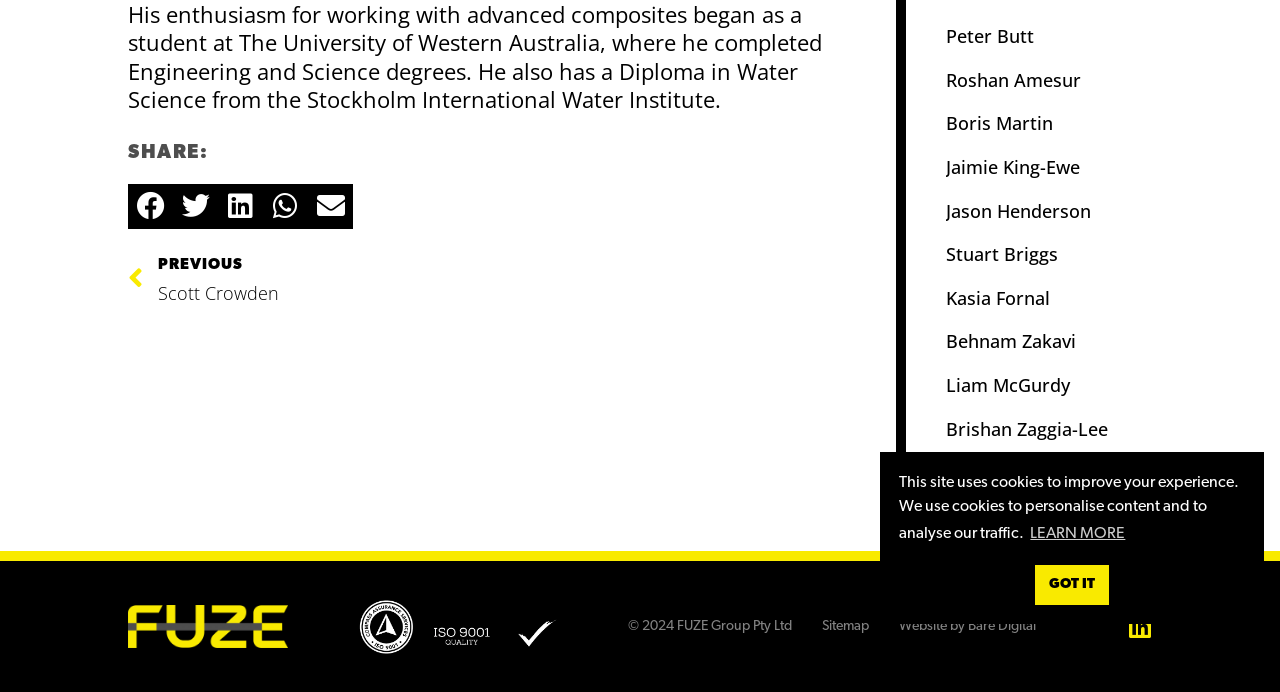Show the bounding box coordinates for the HTML element described as: "GOT IT".

[0.809, 0.817, 0.866, 0.874]